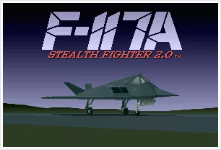What is the subtitle of the game?
Analyze the screenshot and provide a detailed answer to the question.

Below the aircraft, the subtitle 'STEALTH FIGHTER 2.0' is displayed, highlighting the upgraded version of this iconic title and emphasizing the game's focus on stealth combat aviation.